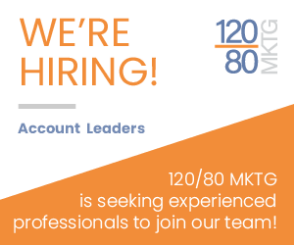Generate an elaborate caption for the image.

The image features a bold and inviting graphic announcing a job opportunity with the title "WE'RE HIRING!" prominently displayed in an engaging orange font. Below this, the text "Account Leaders" is presented in a more understated style, indicating the specific positions available. The branding for "120/80 MKTG" is prominently placed at the top right, where the company name is stylized with numbers and letters, creating a modern and professional look.

The lower section of the image reads, "120/80 MKTG is seeking experienced professionals to join our team!" This statement emphasizes the company's commitment to finding skilled individuals for their dynamic work environment. The overall color scheme, with a mix of warm tones and clean lines, conveys a sense of professionalism while also being approachable, geared towards attracting qualified candidates.